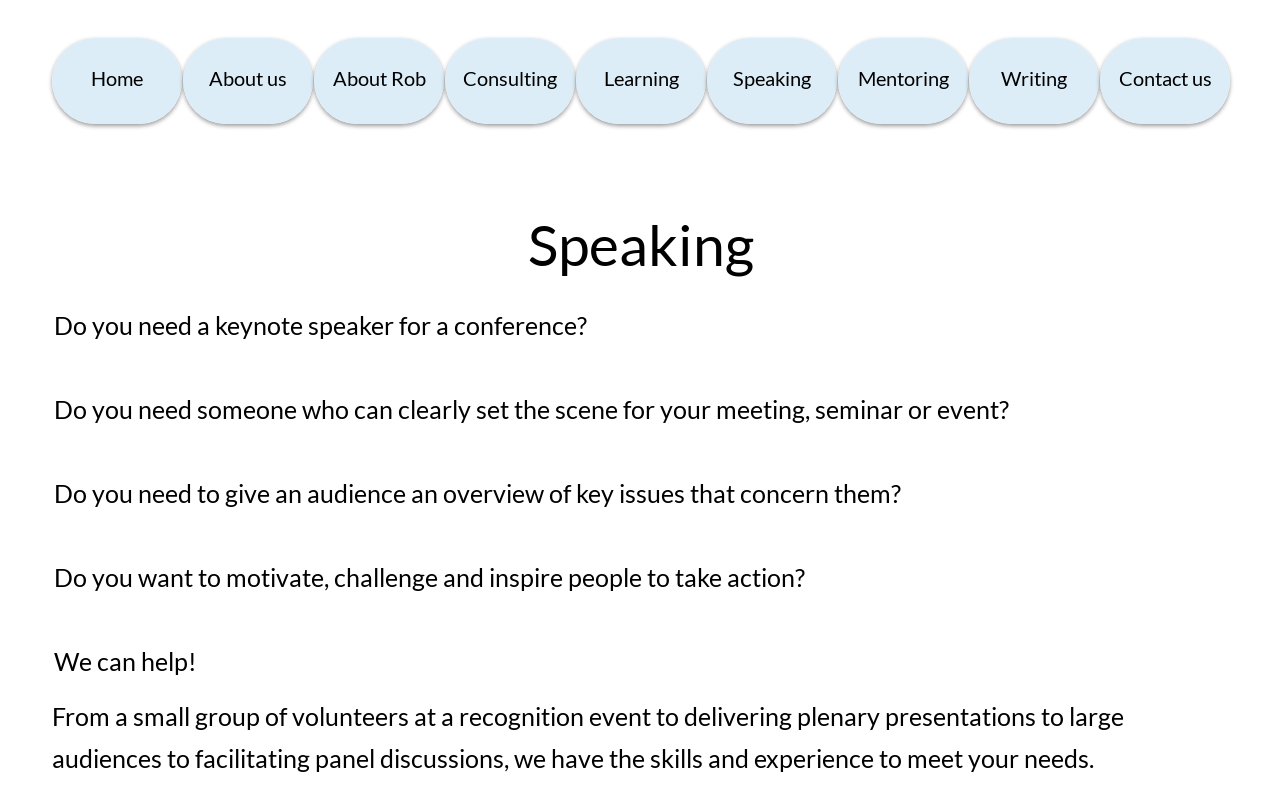What is the level of expertise of the speaking services?
Could you answer the question in a detailed manner, providing as much information as possible?

The webpage states that the speaking services have 'the skills and experience to meet your needs', suggesting that the level of expertise is high and that the services are capable of handling a range of speaking needs.